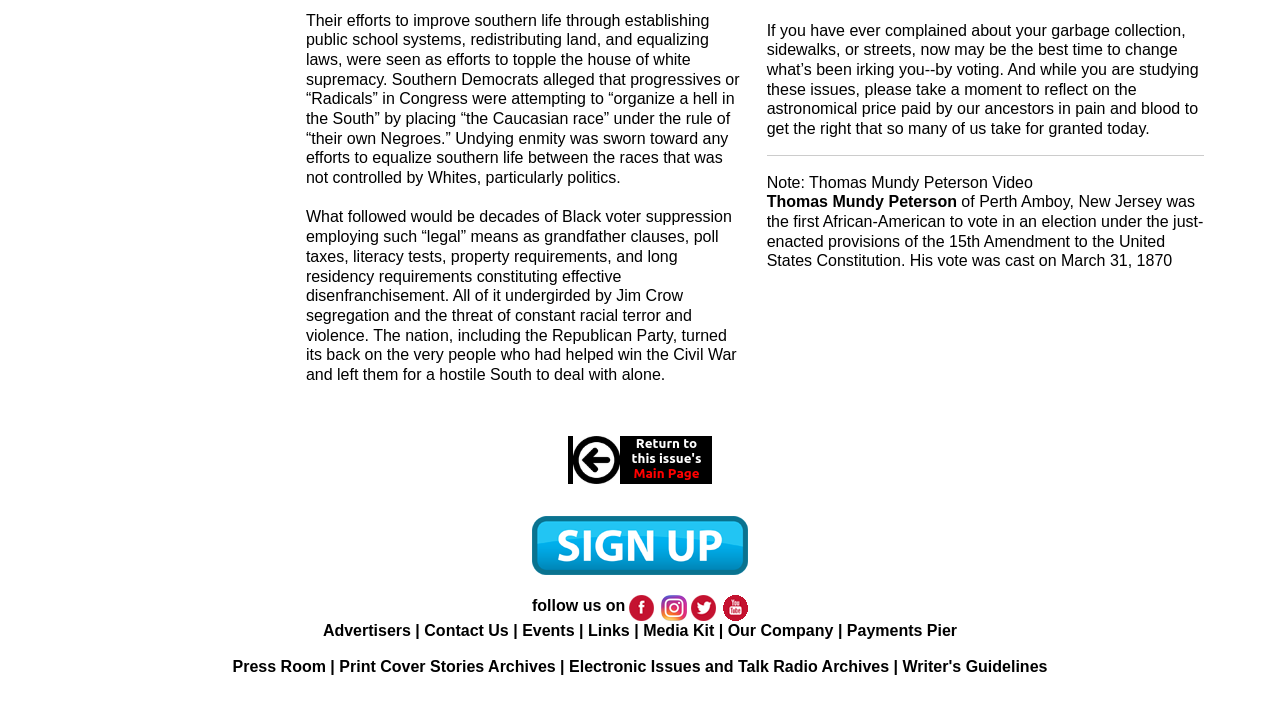Using the information in the image, give a comprehensive answer to the question: 
What is the purpose of the webpage?

The webpage appears to be educational in nature, aiming to inform readers about the history of voting rights in the United States, particularly the struggles of African Americans to gain equal voting rights. The text encourages readers to reflect on the sacrifices made by their ancestors to gain the right to vote.